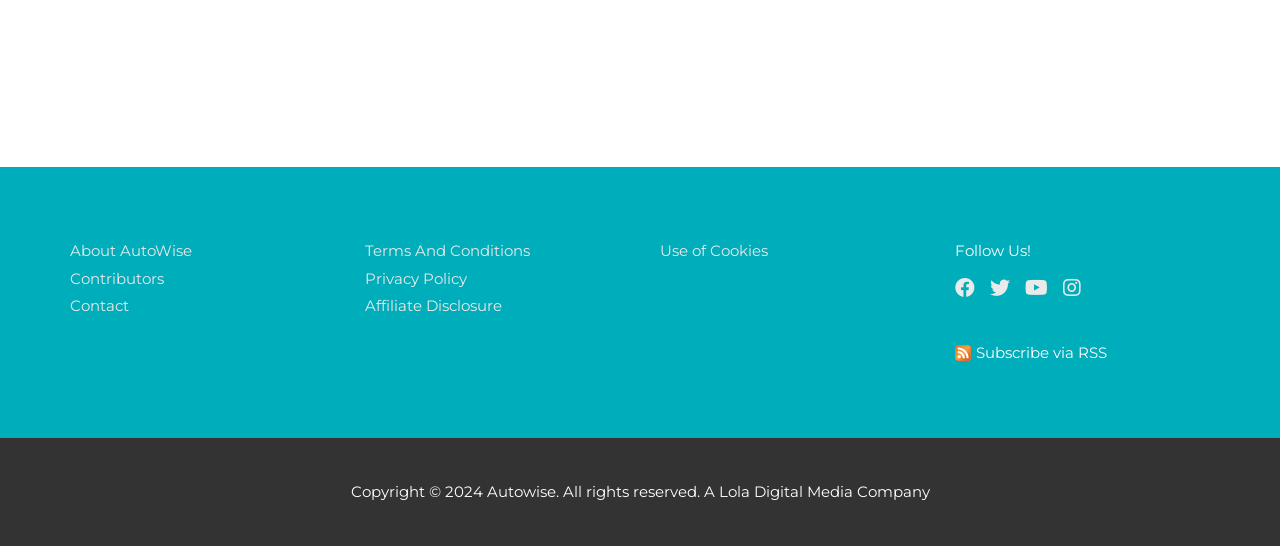Given the description "Affiliate Disclosure", provide the bounding box coordinates of the corresponding UI element.

[0.285, 0.543, 0.392, 0.578]